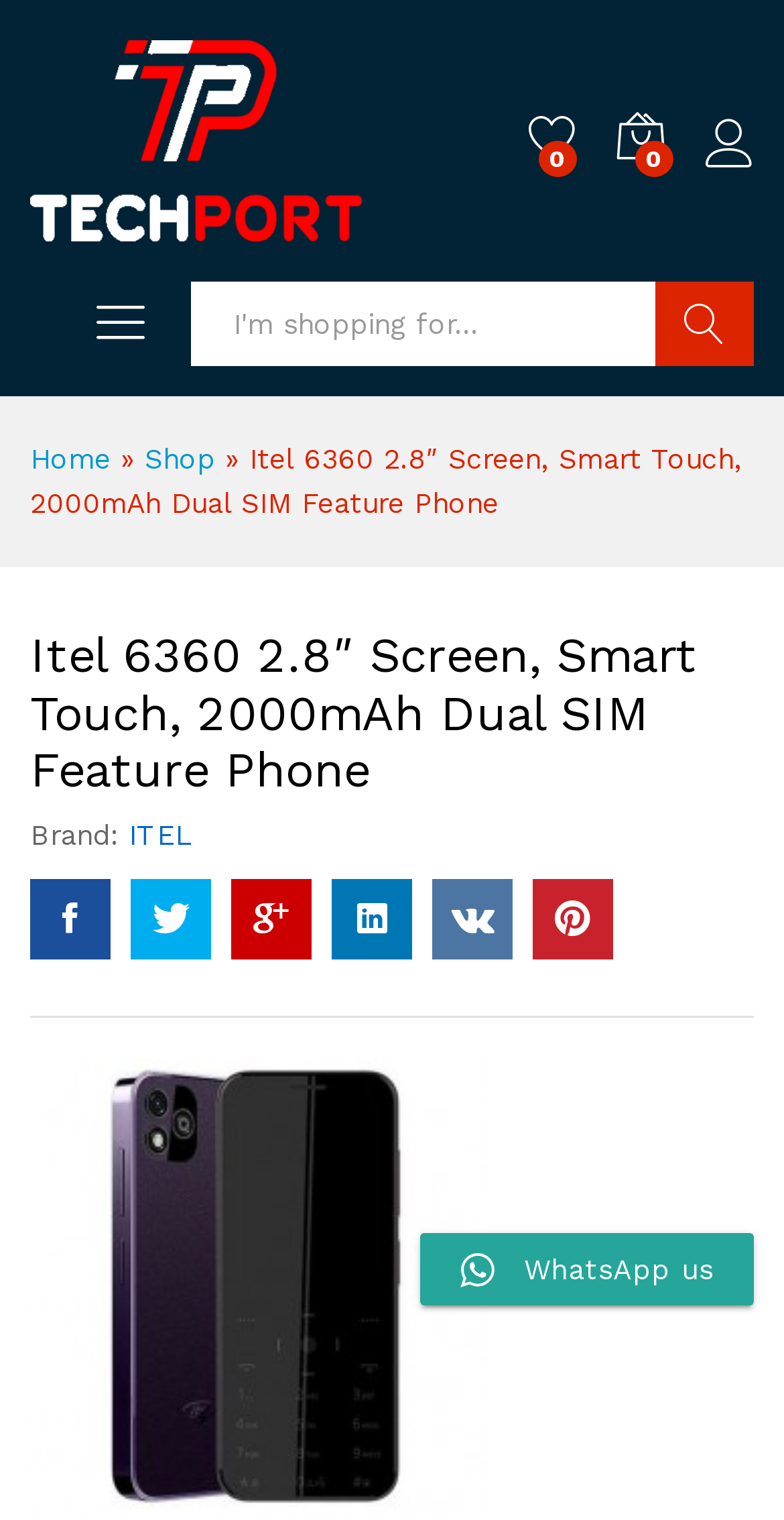From the given element description: "Log in", find the bounding box for the UI element. Provide the coordinates as four float numbers between 0 and 1, in the order [left, top, right, bottom].

[0.9, 0.073, 0.962, 0.112]